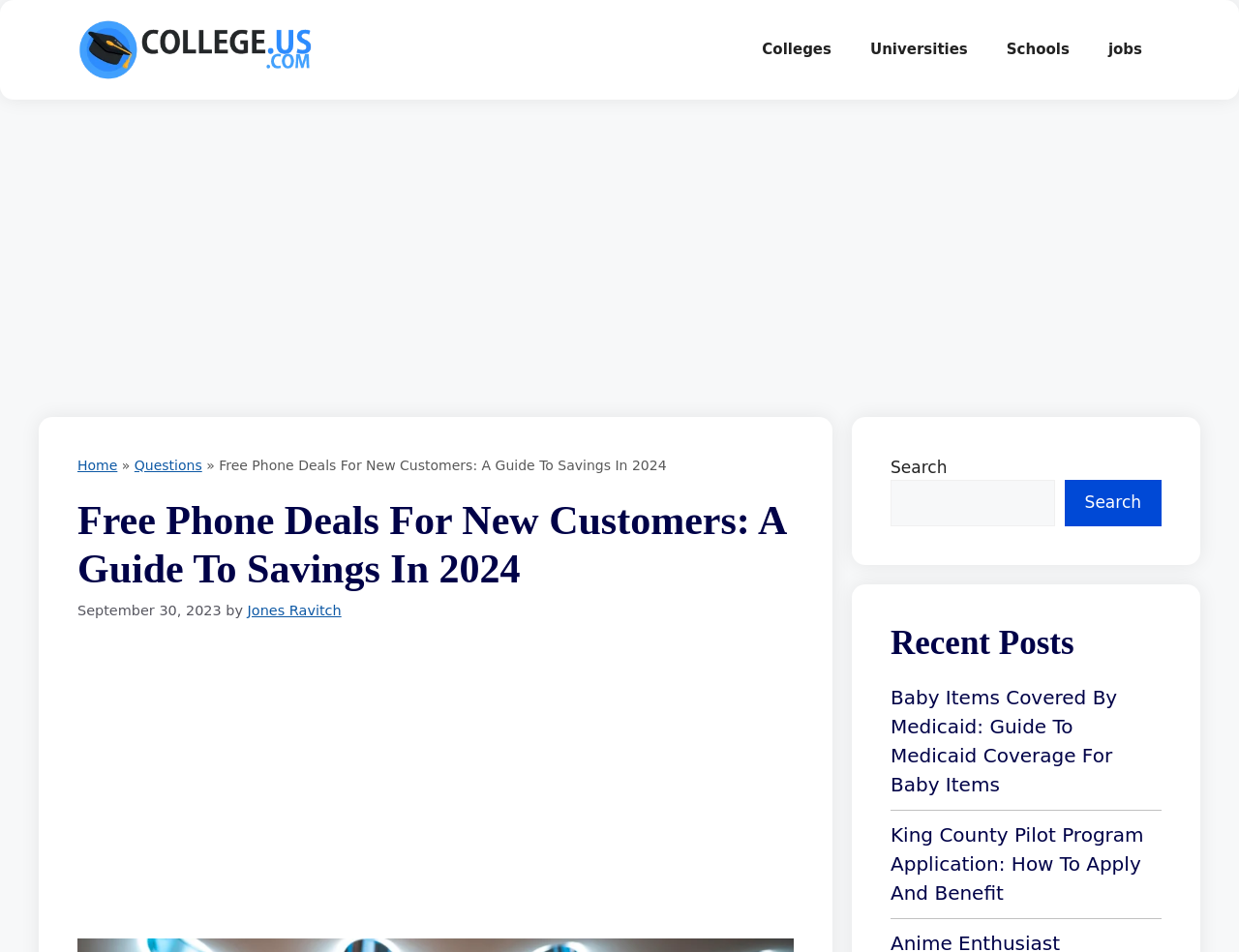Locate the bounding box coordinates of the item that should be clicked to fulfill the instruction: "read recent post about Baby Items Covered By Medicaid".

[0.719, 0.72, 0.902, 0.836]